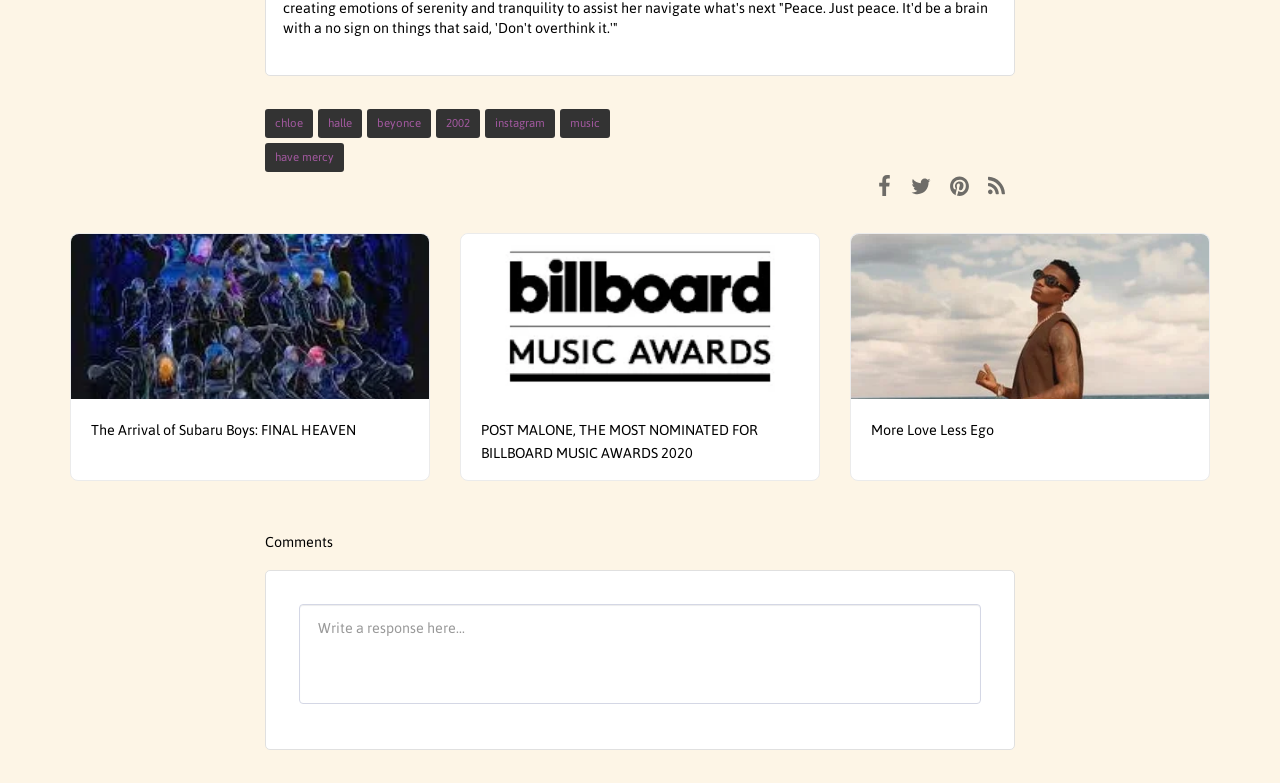How many links are there in the top row?
With the help of the image, please provide a detailed response to the question.

The top row contains links with text 'chloe', 'halle', 'beyonce', '2002', 'instagram', and 'music', which totals 6 links.